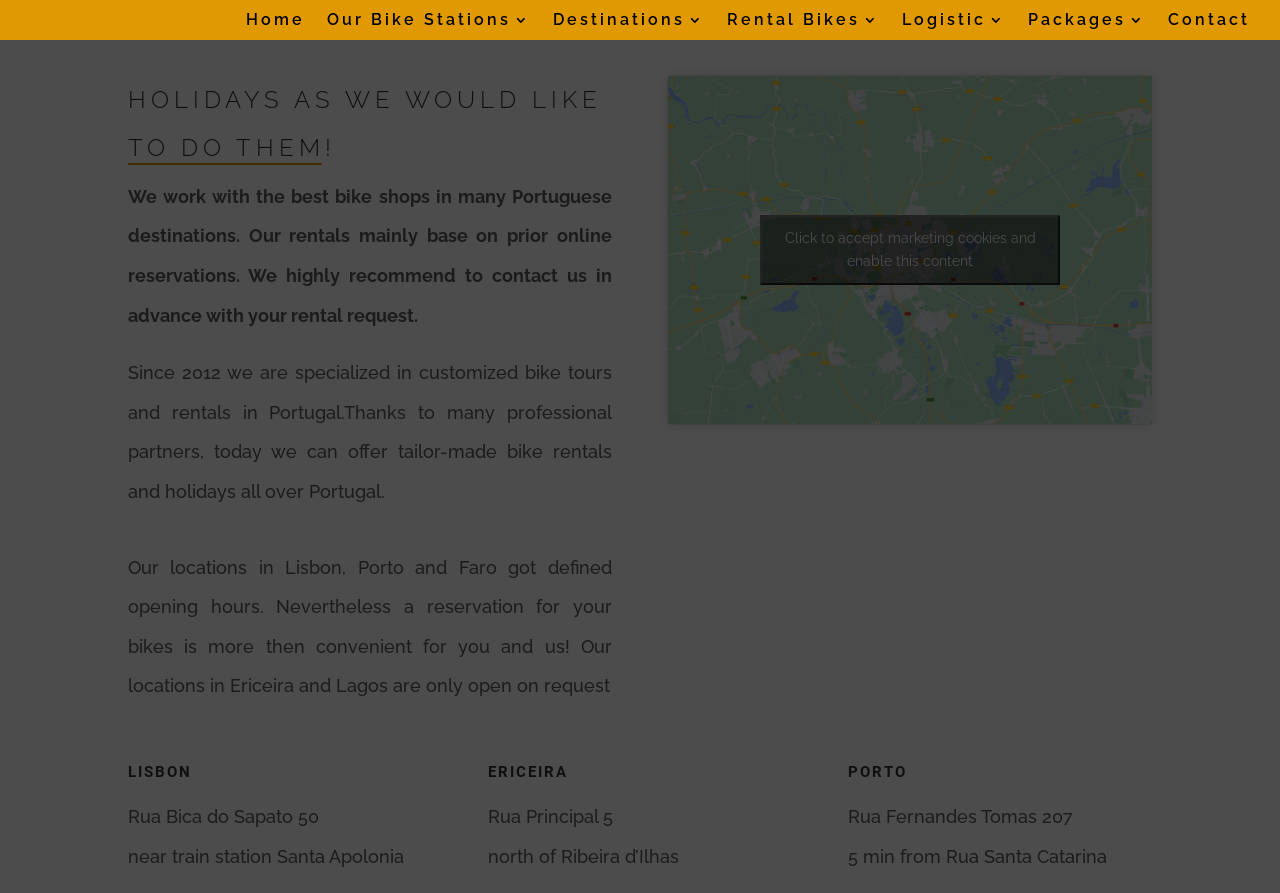What is unique about the Ericeira location?
Based on the screenshot, provide your answer in one word or phrase.

Only open on request